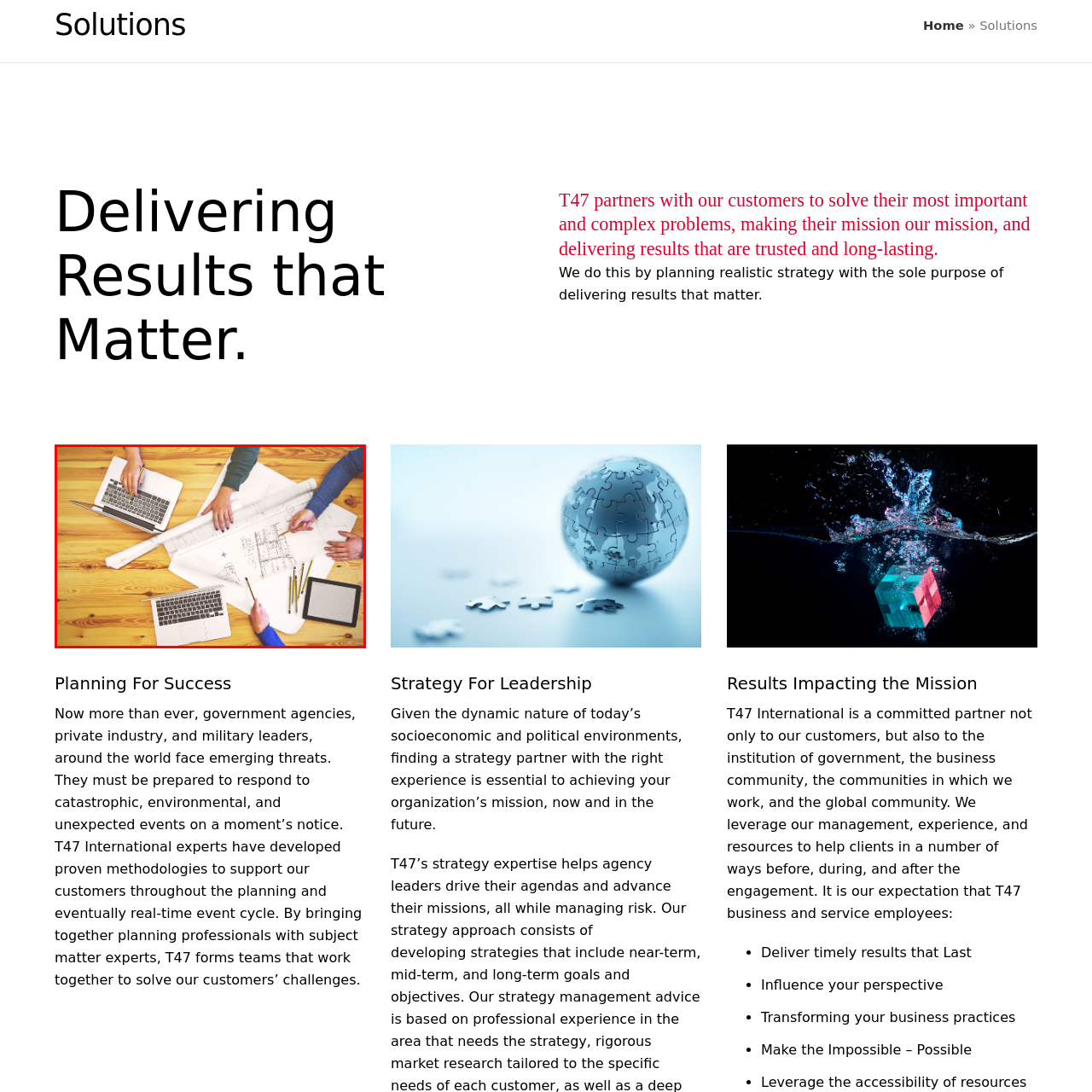Inspect the image bordered by the red bounding box and supply a comprehensive response to the upcoming question based on what you see in the image: What is the focus of the team's work?

The scene is filled with strategic planning elements, including intricate blueprints spread out prominently, indicating a focus on architectural or project development.